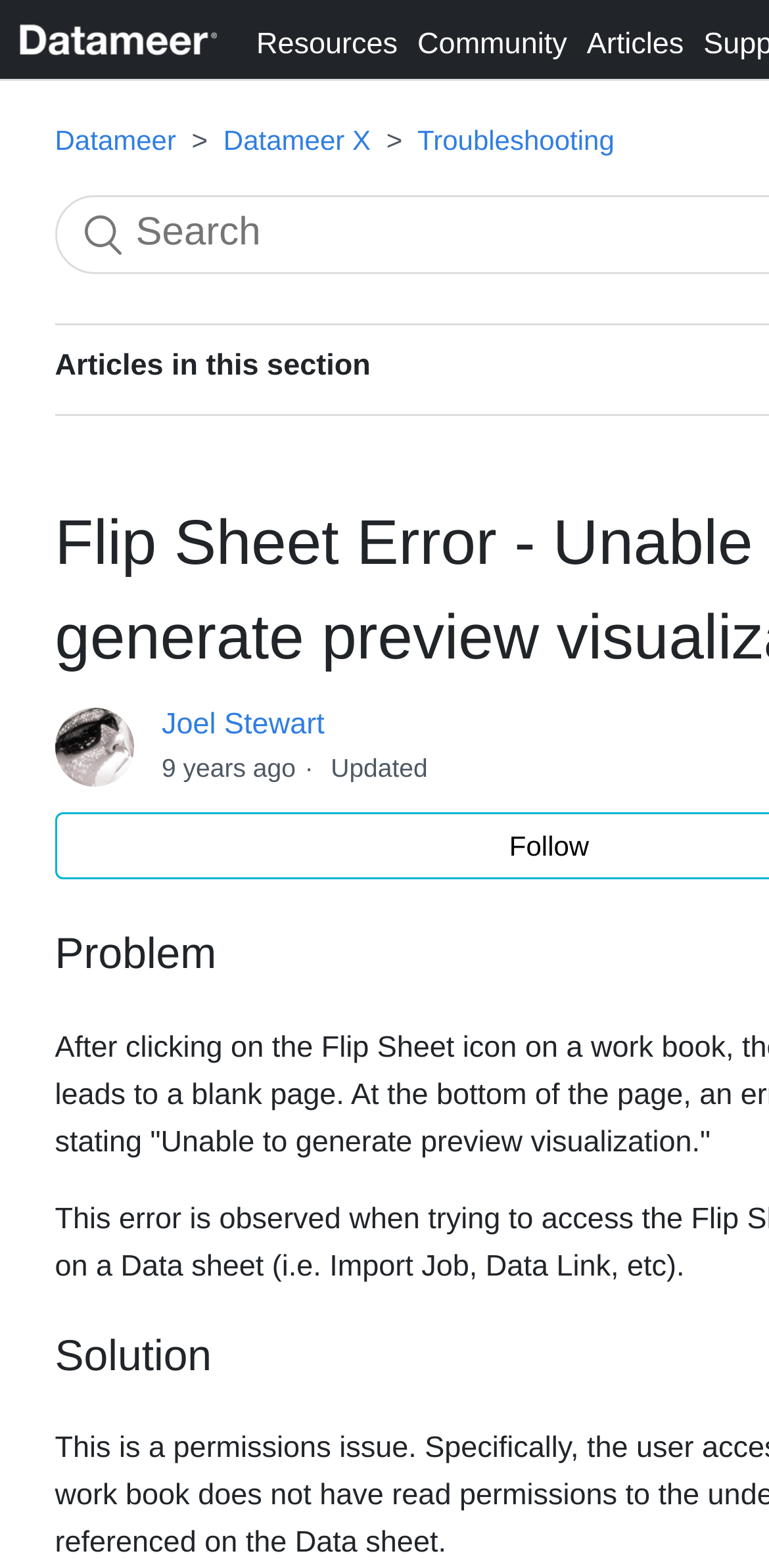Using the details in the image, give a detailed response to the question below:
What is the name of the author of the latest article?

I found a link with the text 'Joel Stewart' under the 'Troubleshooting' section, which is likely to be the author of the latest article. The link is located below the 'Troubleshooting' link, indicated by its y1 and y2 coordinates, which are greater than those of the 'Troubleshooting' link.